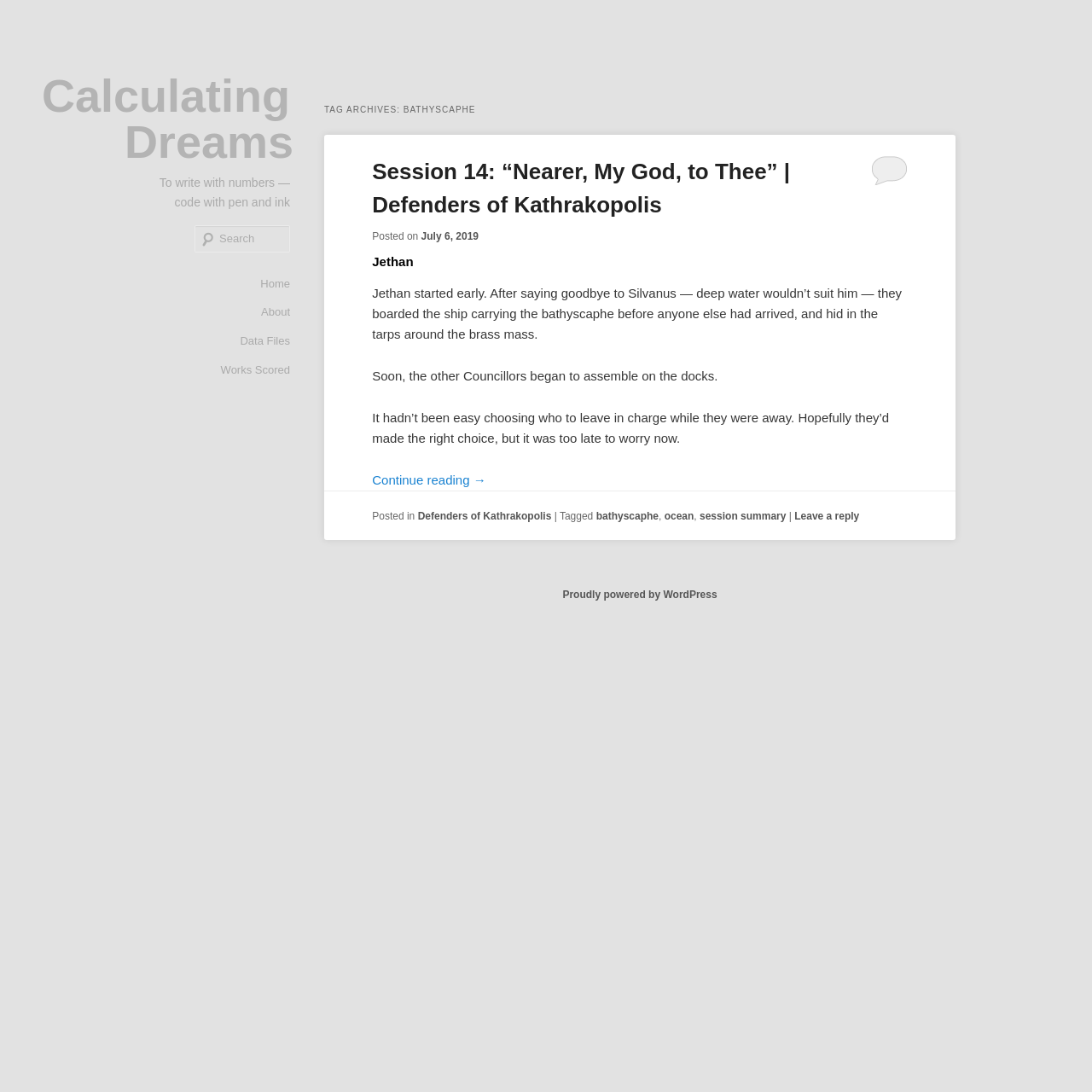What is the title of the article?
Answer briefly with a single word or phrase based on the image.

Session 14: “Nearer, My God, to Thee” | Defenders of Kathrakopolis